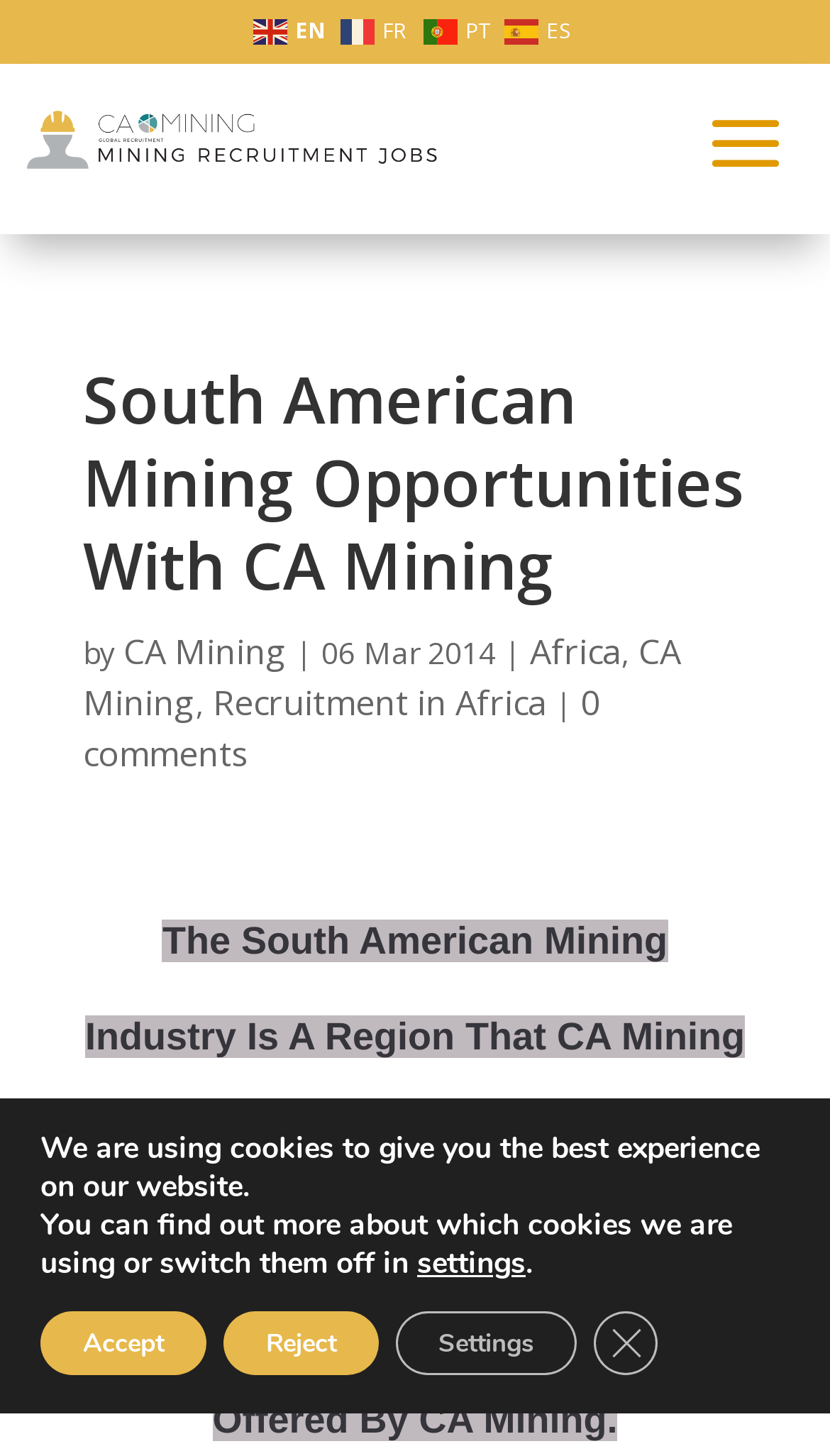What is the name of the company mentioned on the webpage?
Offer a detailed and full explanation in response to the question.

I found the company name by looking at the heading 'South American Mining Opportunities With CA Mining' and the link 'CA Mining' below it. The company name is also mentioned in the link 'CA Mining Colour'.